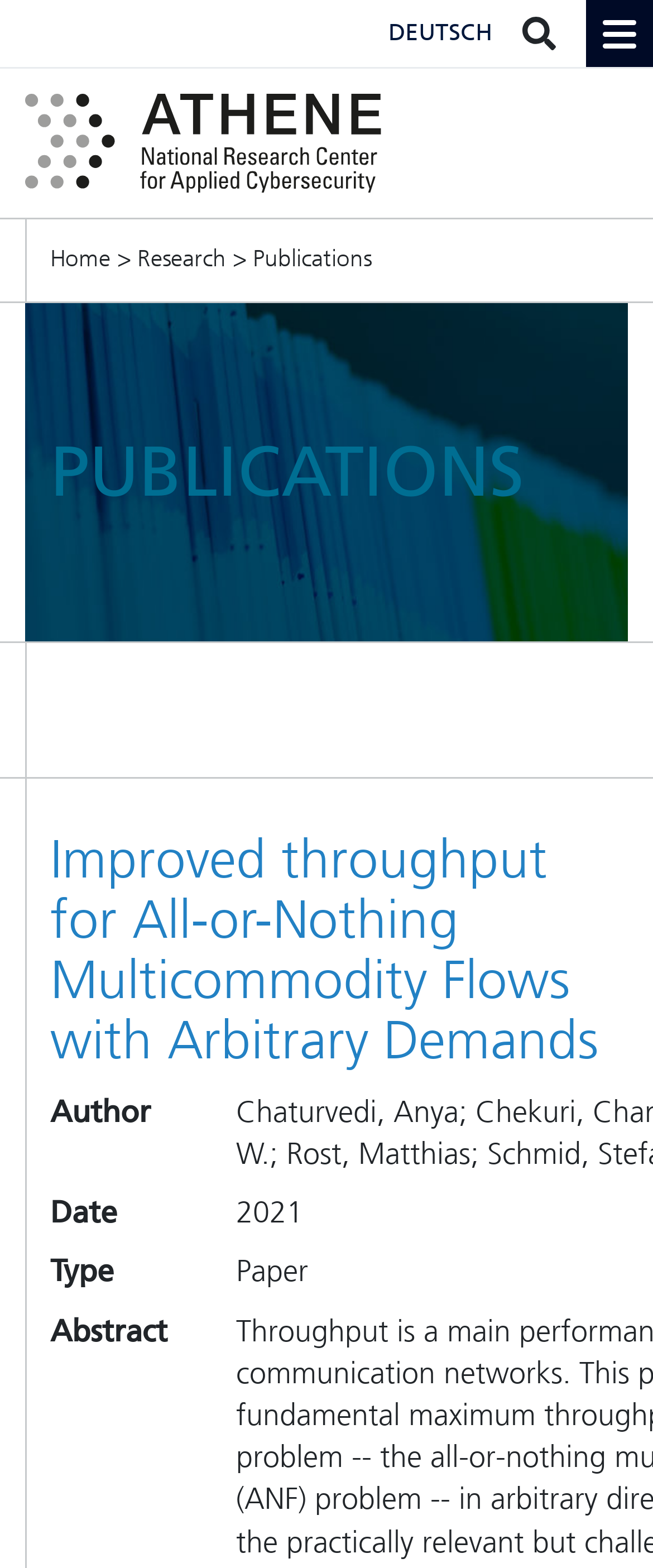What is the width of the image on the page?
Use the screenshot to answer the question with a single word or phrase.

0.924